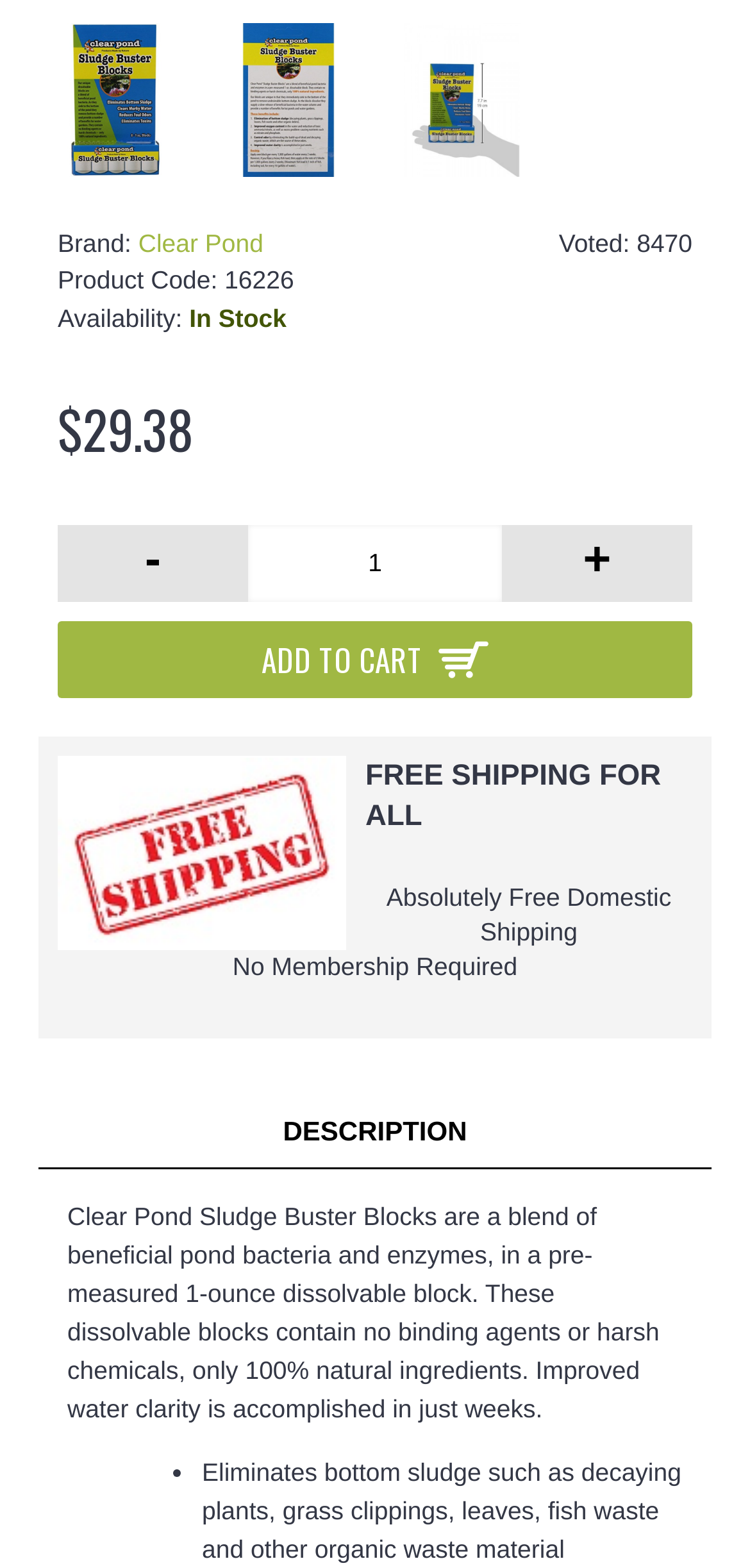Find the bounding box coordinates for the HTML element described as: "Add to Cart". The coordinates should consist of four float values between 0 and 1, i.e., [left, top, right, bottom].

[0.077, 0.396, 0.923, 0.445]